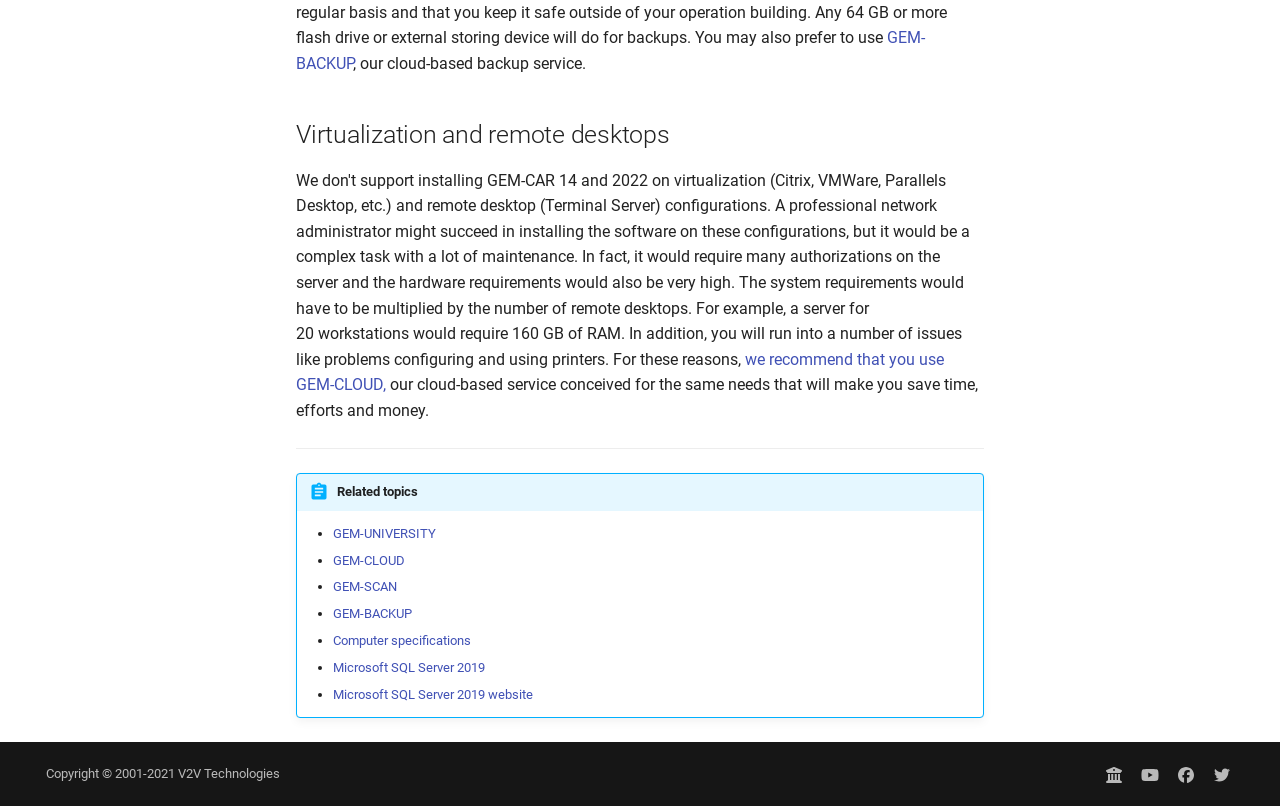Please locate the bounding box coordinates of the element's region that needs to be clicked to follow the instruction: "Visit youtube channel". The bounding box coordinates should be provided as four float numbers between 0 and 1, i.e., [left, top, right, bottom].

[0.886, 0.941, 0.911, 0.981]